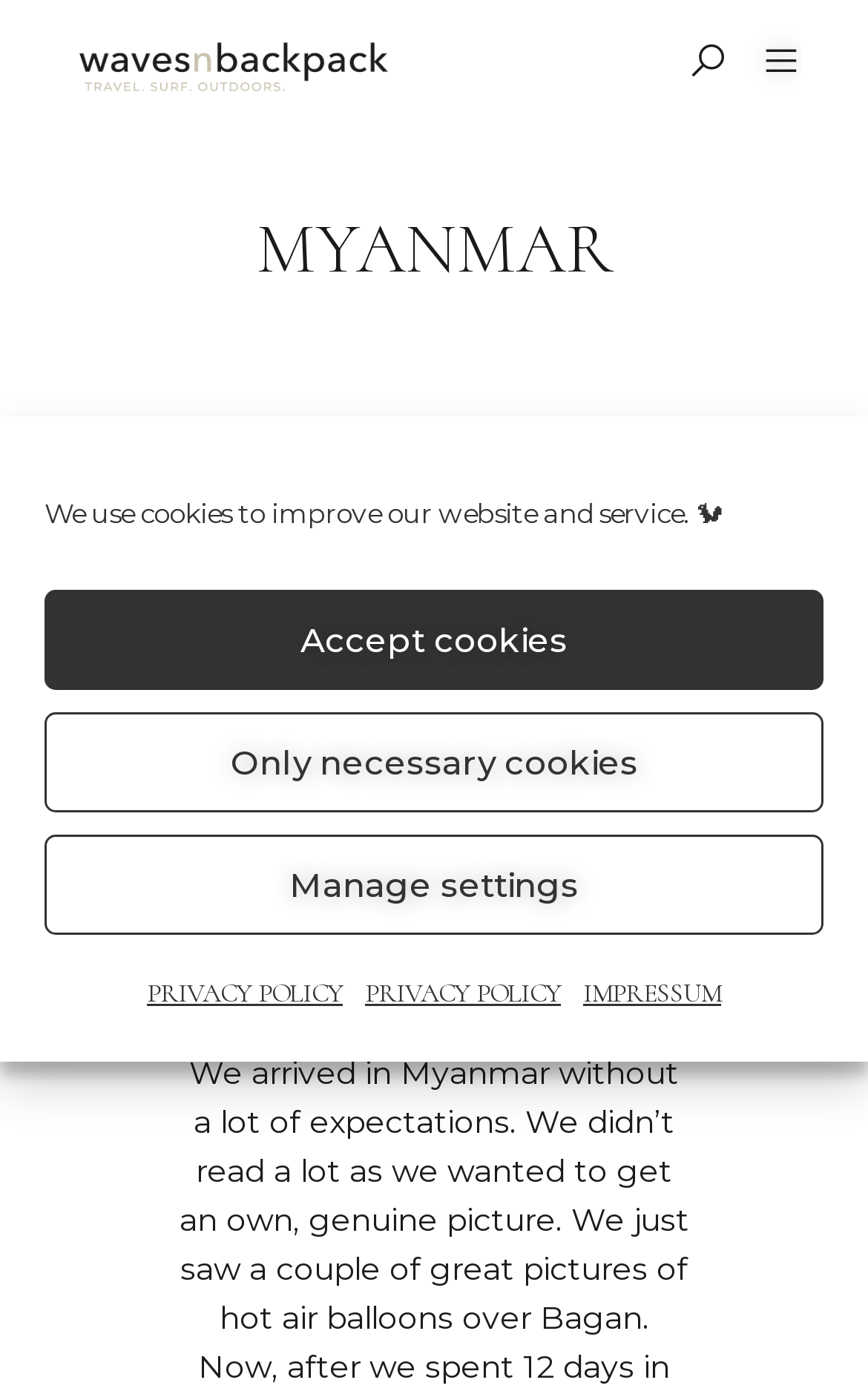What is the category of the webpage's content?
Answer the question with as much detail as you can, using the image as a reference.

The webpage provides a link to 'DESTINATION' in its navigation menu, which suggests that the content is categorized by travel destinations.